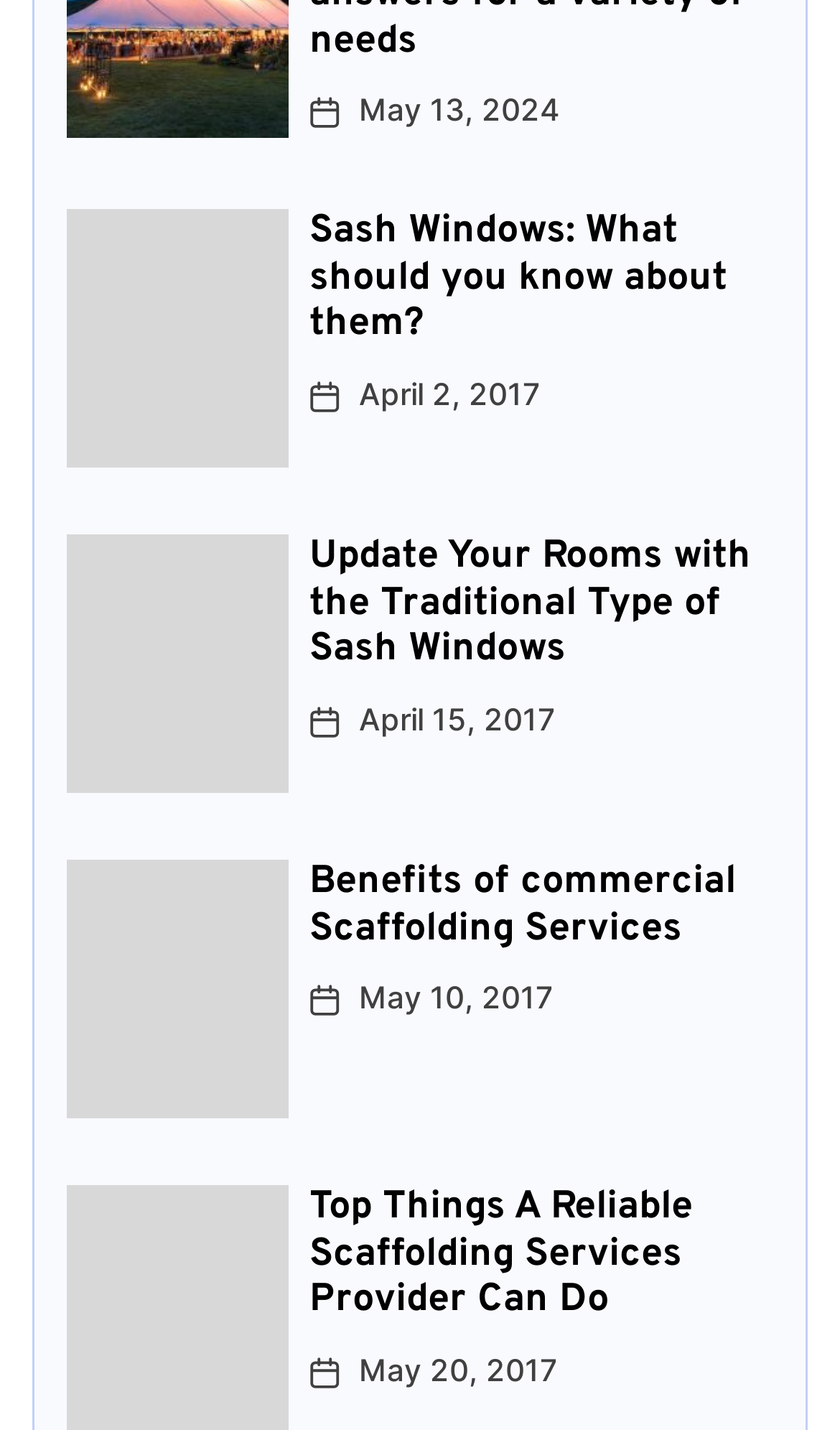Provide a brief response to the question below using one word or phrase:
How many links are in the first article?

2